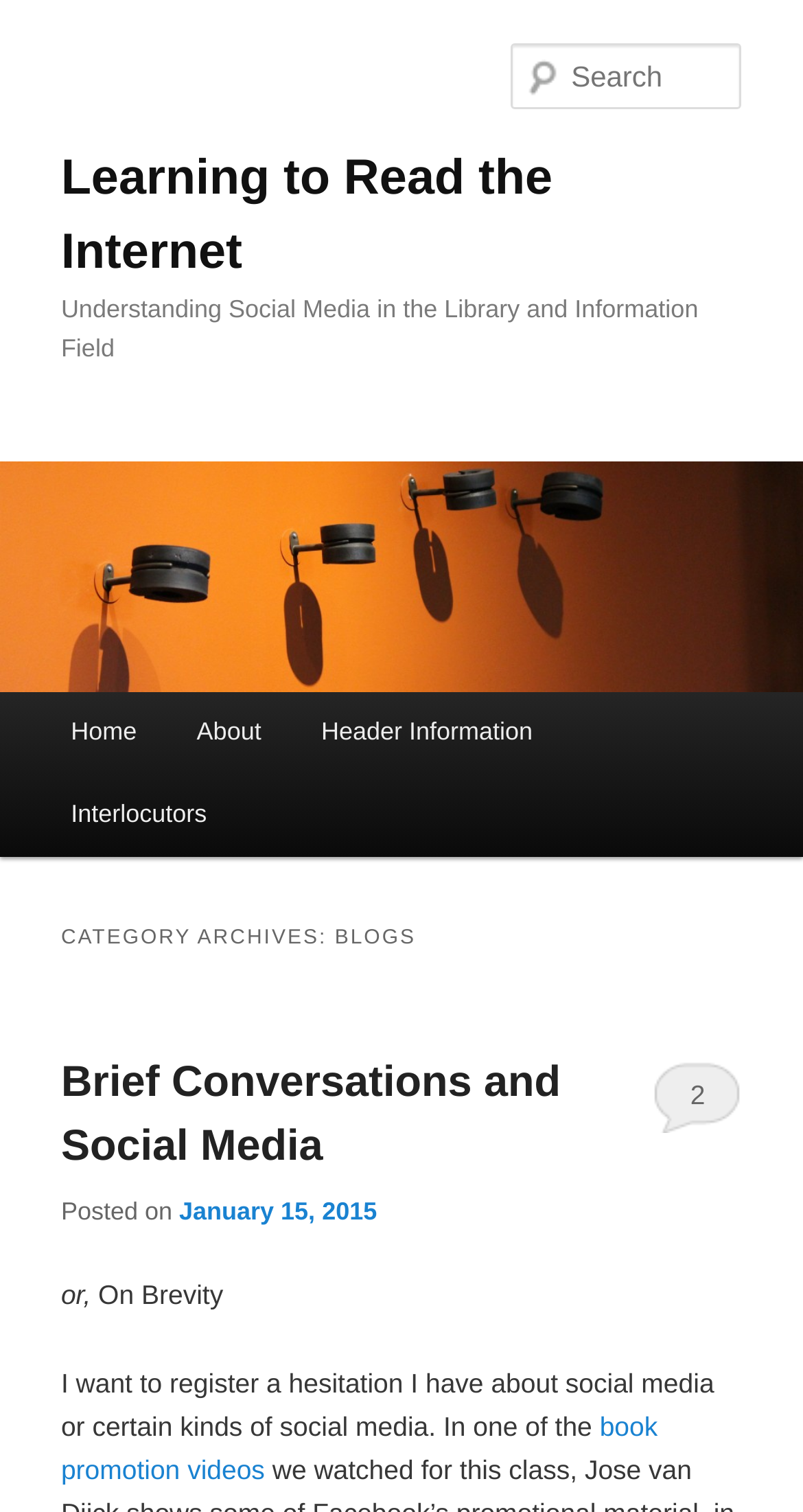Please identify the bounding box coordinates of the region to click in order to complete the given instruction: "Read the blog about social media". The coordinates should be four float numbers between 0 and 1, i.e., [left, top, right, bottom].

[0.076, 0.192, 0.924, 0.245]